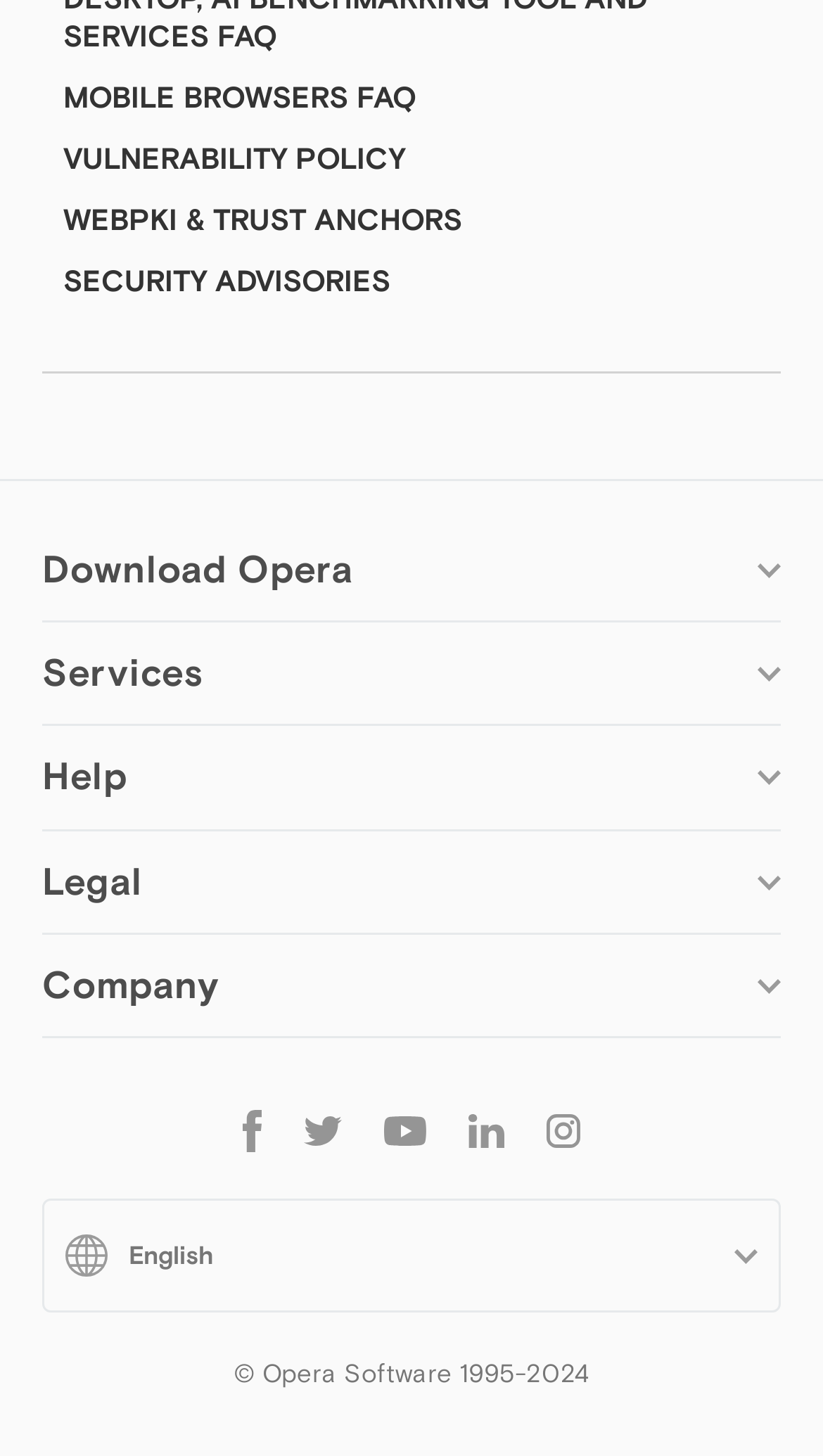Can you find the bounding box coordinates for the UI element given this description: "Contact us"? Provide the coordinates as four float numbers between 0 and 1: [left, top, right, bottom].

[0.051, 0.894, 0.215, 0.914]